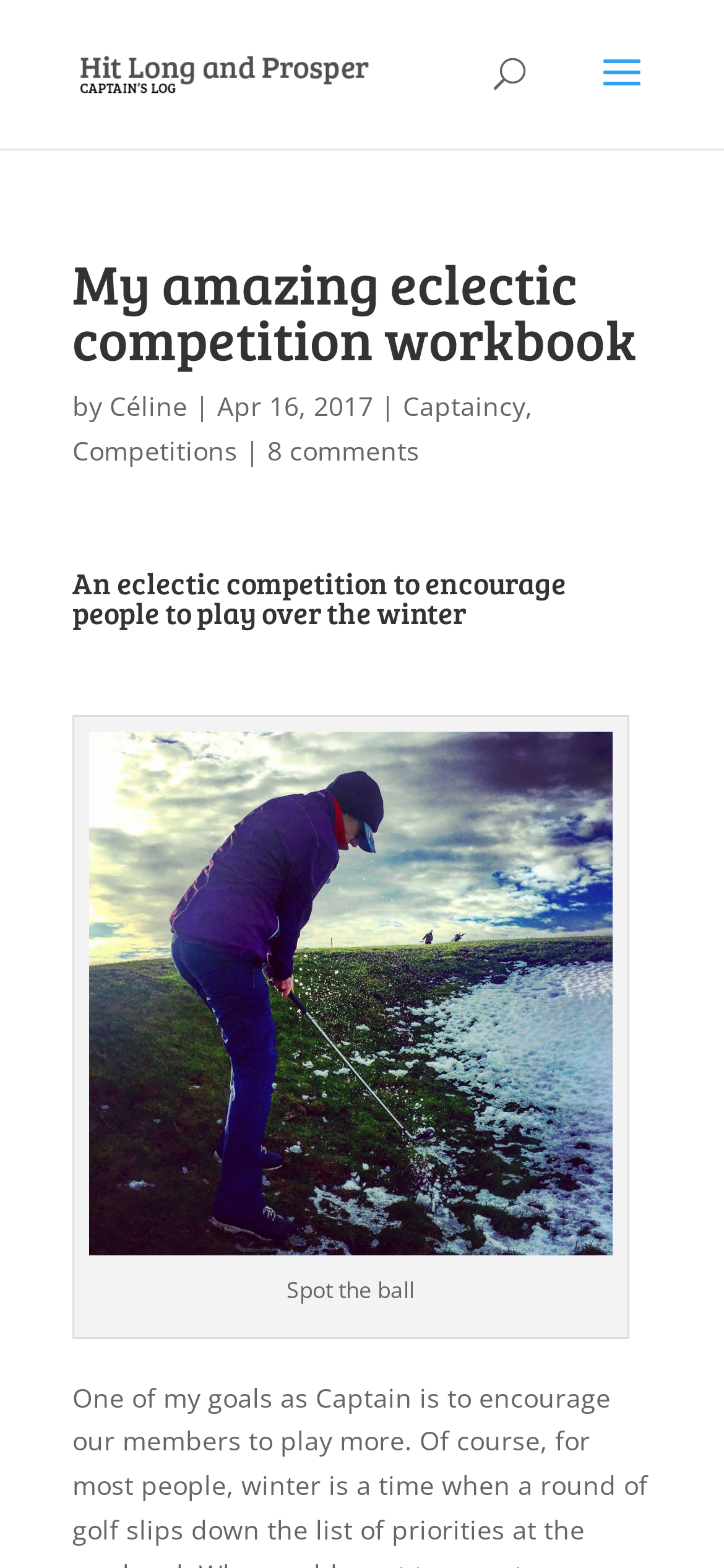Provide a short answer using a single word or phrase for the following question: 
What is the author's name?

Céline